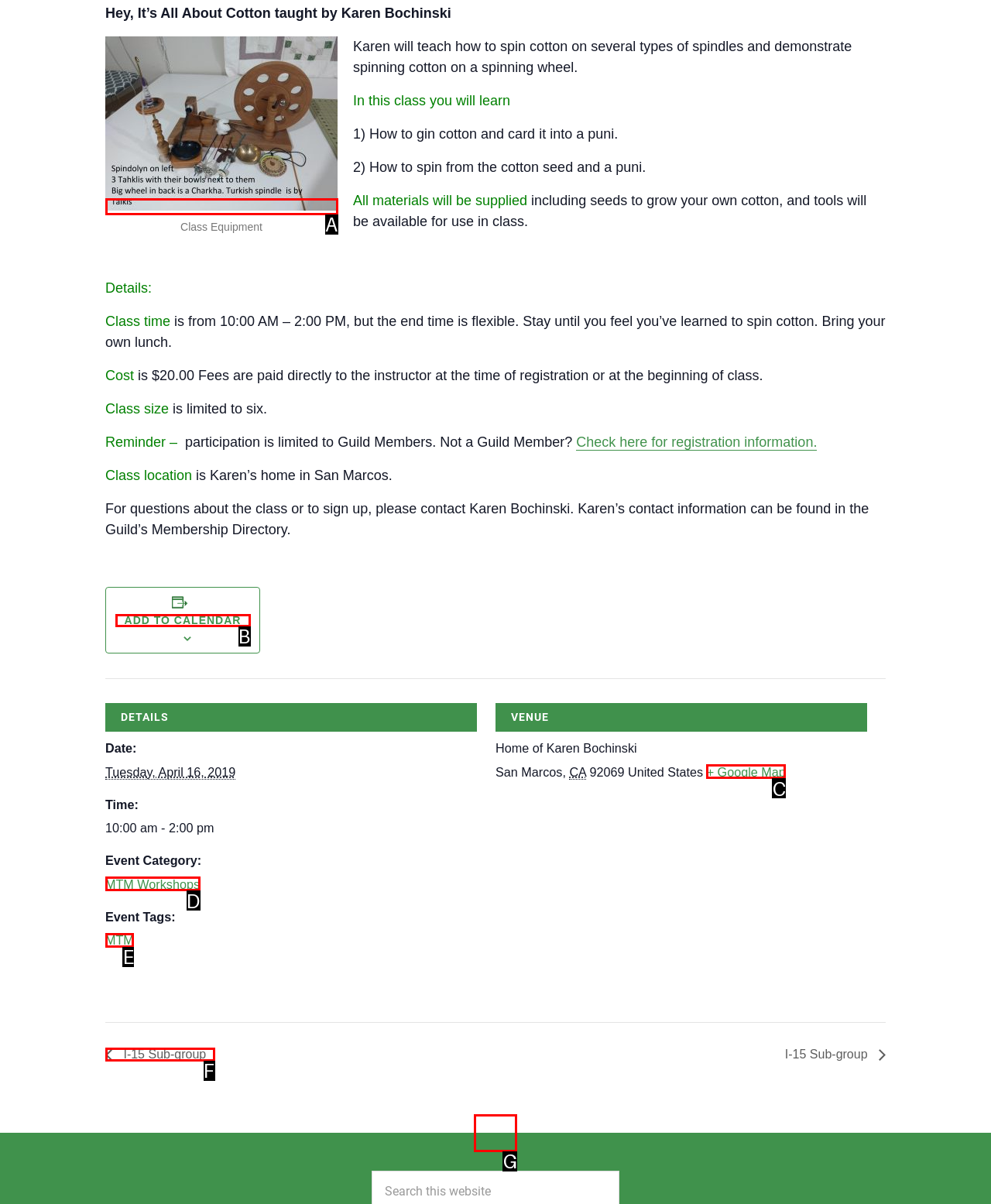From the options presented, which lettered element matches this description: The 7 Collection
Reply solely with the letter of the matching option.

None